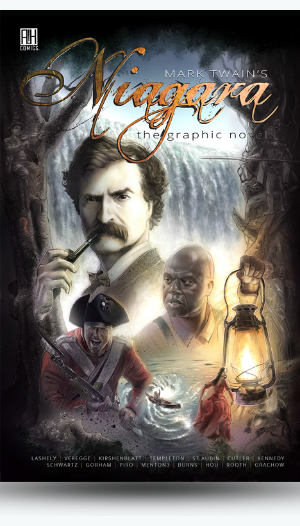What award did the graphic novel win in 2019?
Using the image as a reference, deliver a detailed and thorough answer to the question.

According to the caption, the graphic novel 'Mark Twain's Niagara' is a gold-medal winner at the 2019 Independent Publisher Awards, which indicates its excellence in the graphic novel category.